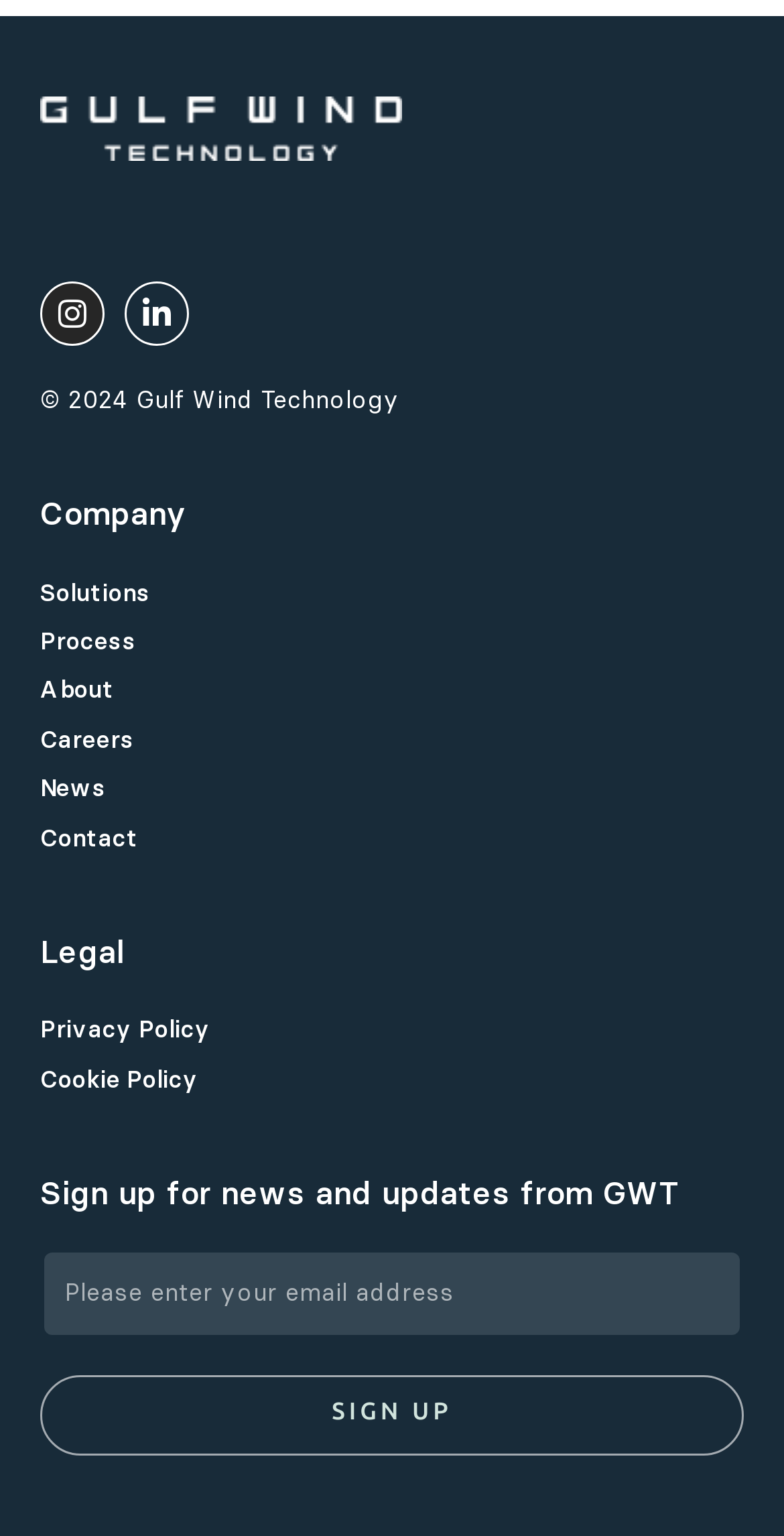What are the main sections of the website?
Please give a well-detailed answer to the question.

The main sections of the website can be identified by the heading elements 'Company', 'Solutions', 'Process', 'About', 'Careers', 'News', 'Contact', and 'Legal' which are located at the top of the webpage, below the company logo and social media links.